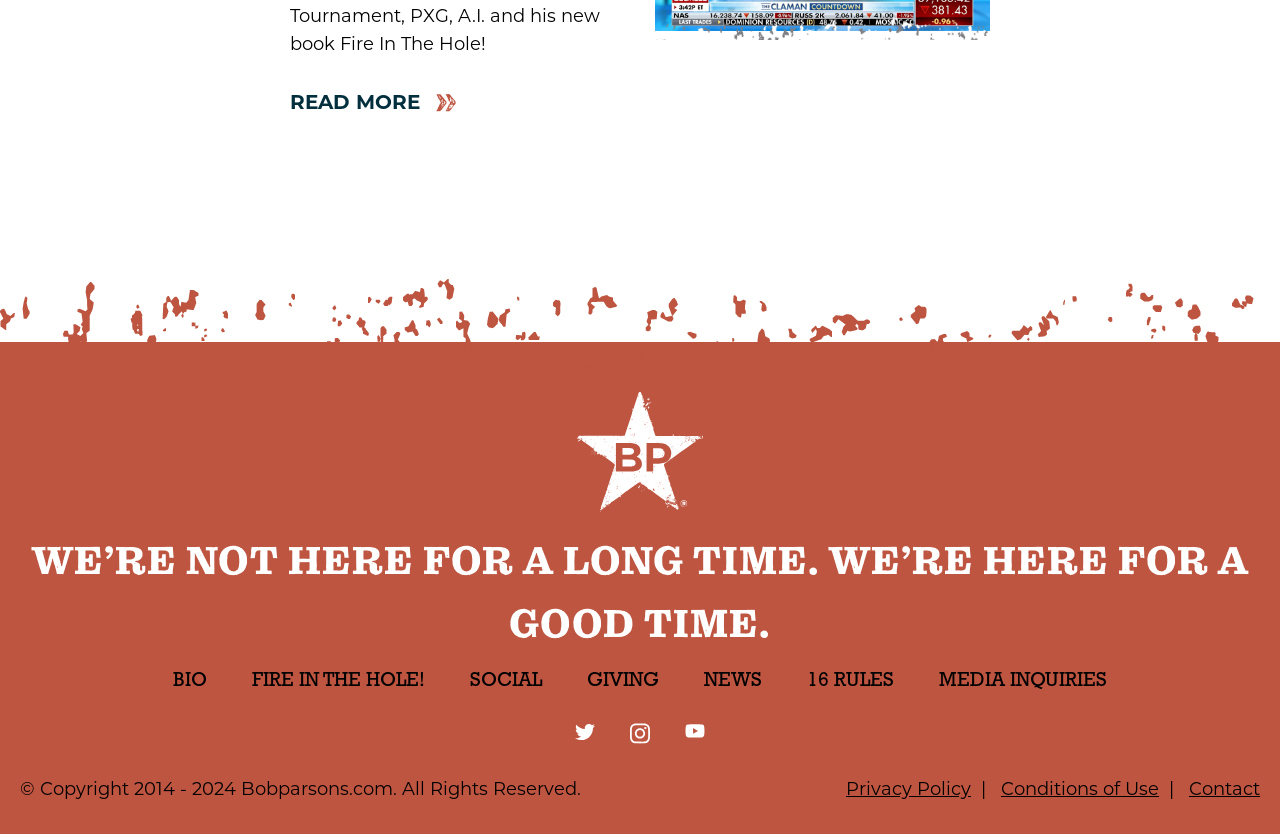Using the information from the screenshot, answer the following question thoroughly:
How many social media platforms are linked on this website?

There are three social media links at the bottom of the page, which are Twitter, Instagram, and Youtube, all of which belong to Bob Parsons.